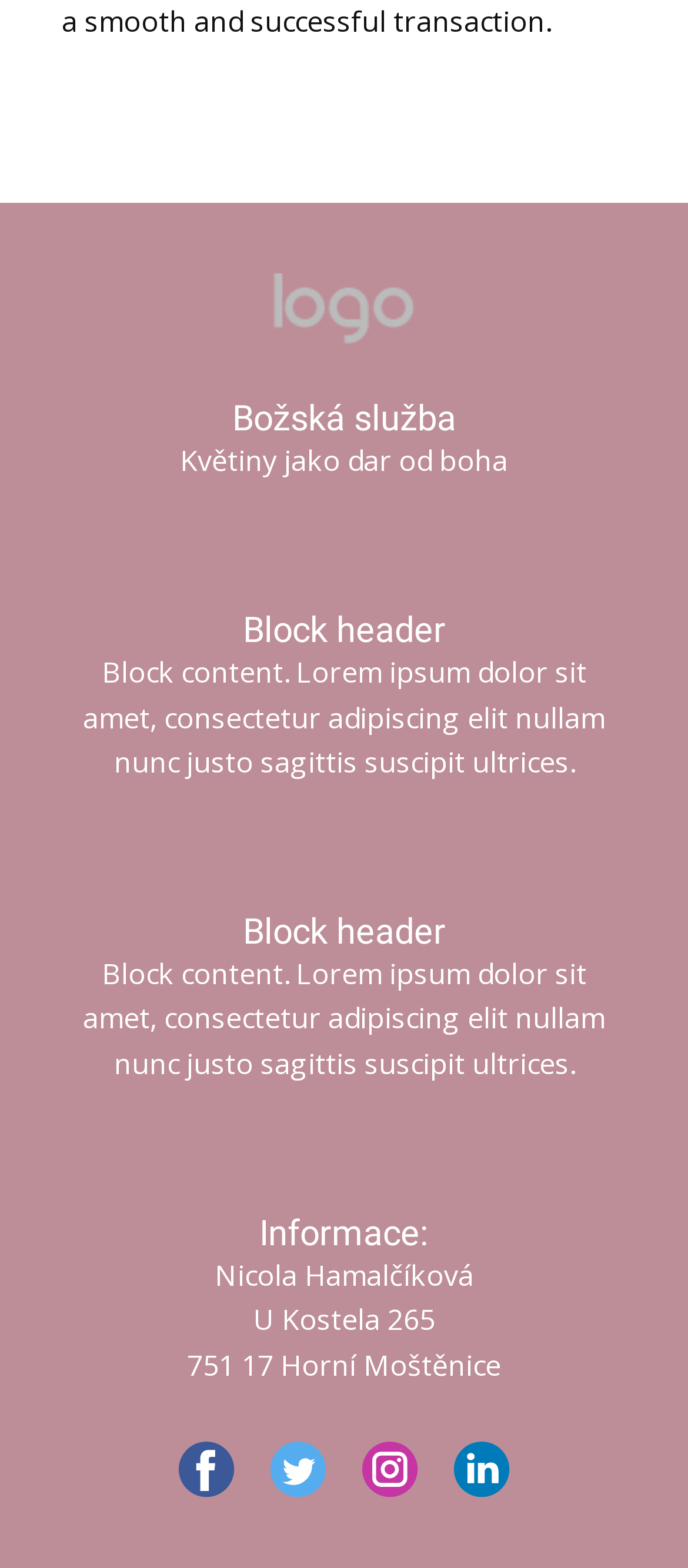Please respond in a single word or phrase: 
What is the name of the service?

Božská služba